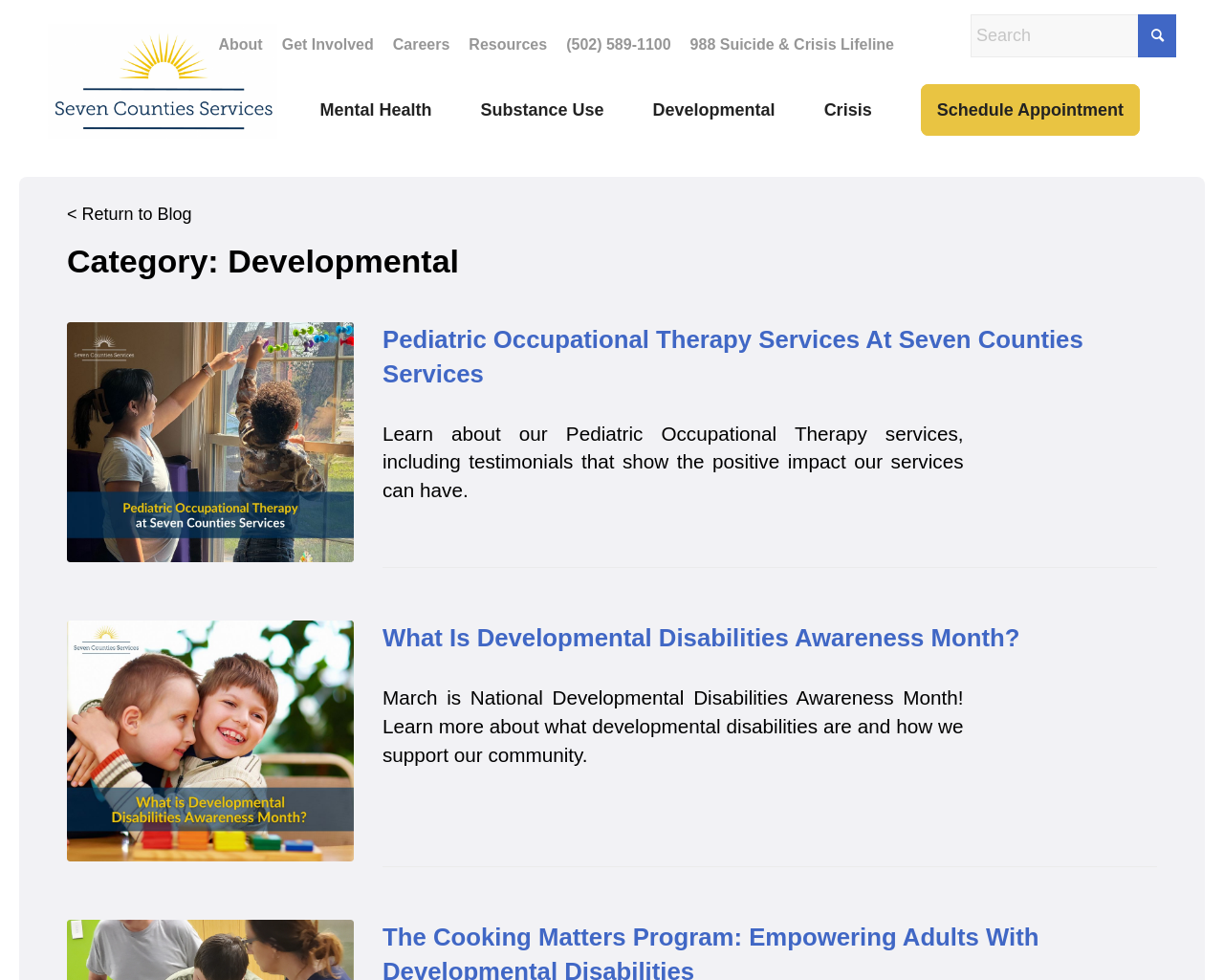Using the webpage screenshot, locate the HTML element that fits the following description and provide its bounding box: "(502) 589-1100".

[0.463, 0.03, 0.548, 0.06]